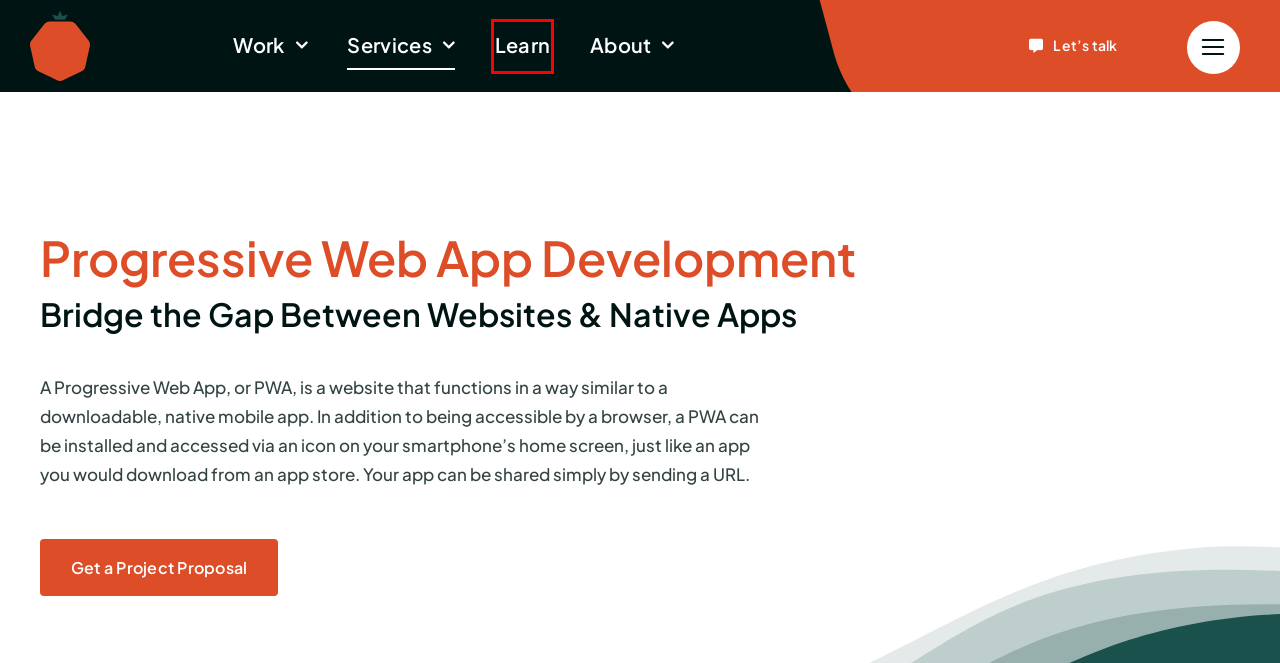Review the webpage screenshot and focus on the UI element within the red bounding box. Select the best-matching webpage description for the new webpage that follows after clicking the highlighted element. Here are the candidates:
A. Innovative Tomato 🍅 Web, Marketing, & More • Johnstown, PA
B. 1889 Foundation Annual Reports • Innovative Tomato
C. Holliday Real Estate Website • Innovative Tomato
D. Services • See How We Can Help You • Innovative Tomato
E. Grannas Bros. Website • Innovative Tomato
F. ActiveCollab
G. Johnstown Area Regional Industries Annual Reports • Innovative Tomato
H. Our Blog • Things We've Learned • Innovative Tomato

H